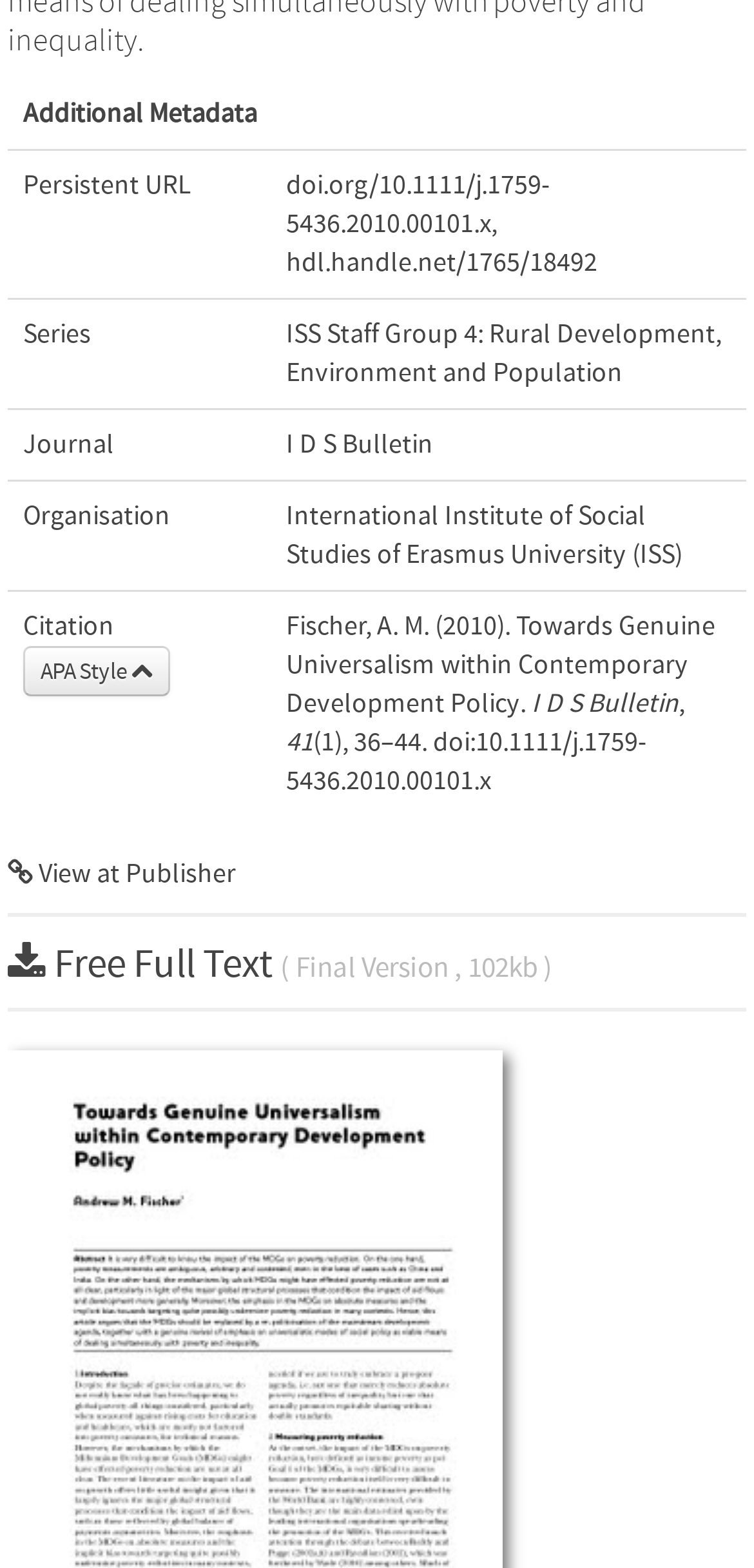What is the journal of the article?
Using the picture, provide a one-word or short phrase answer.

I D S Bulletin